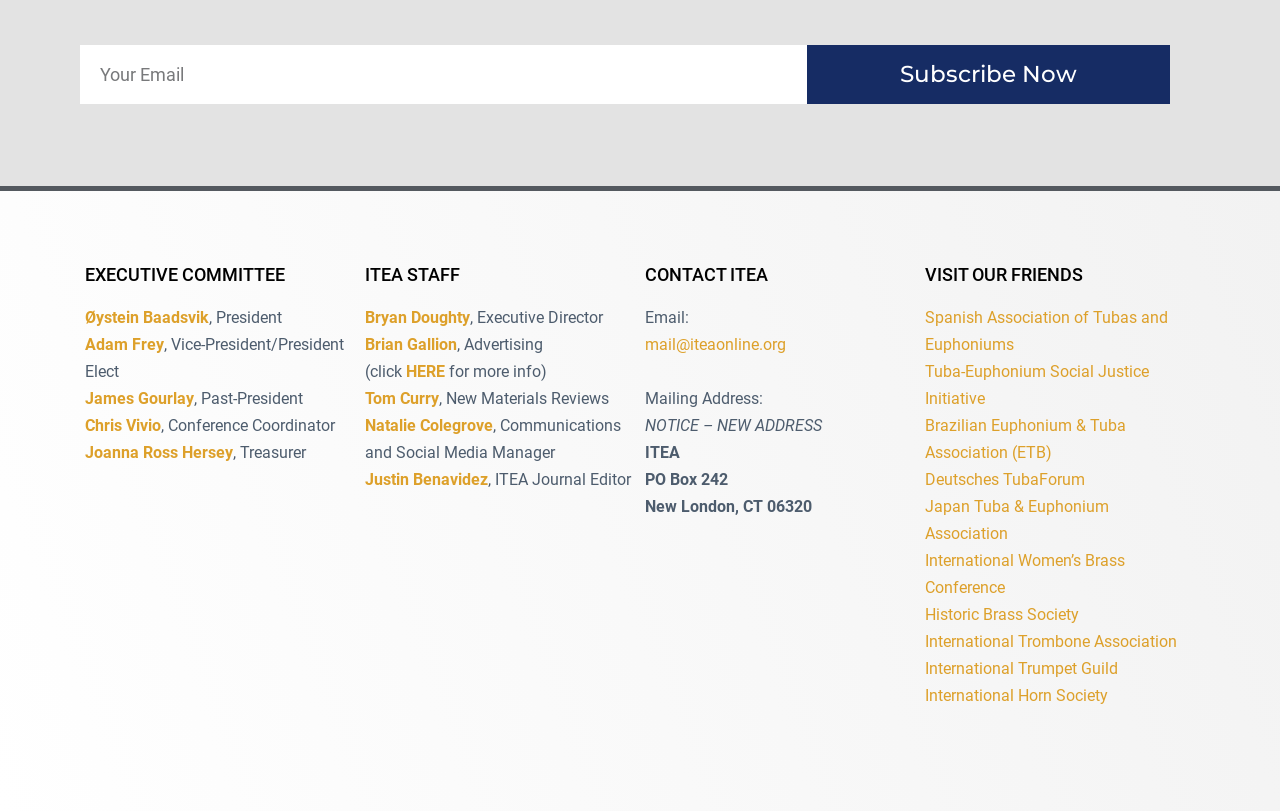Given the element description "HERE", identify the bounding box of the corresponding UI element.

[0.317, 0.447, 0.348, 0.47]